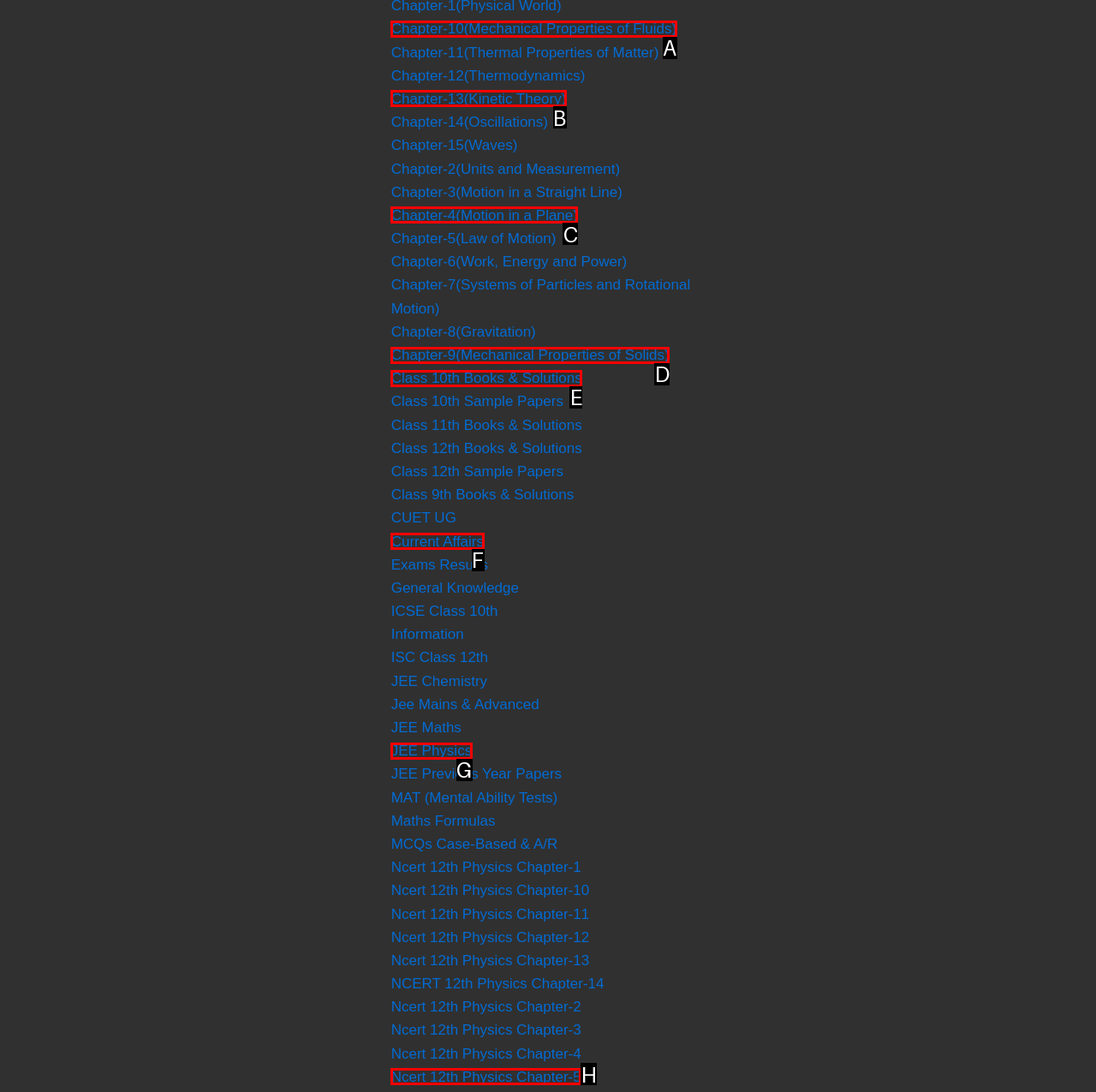Choose the HTML element you need to click to achieve the following task: Access Class 10th Books & Solutions
Respond with the letter of the selected option from the given choices directly.

E